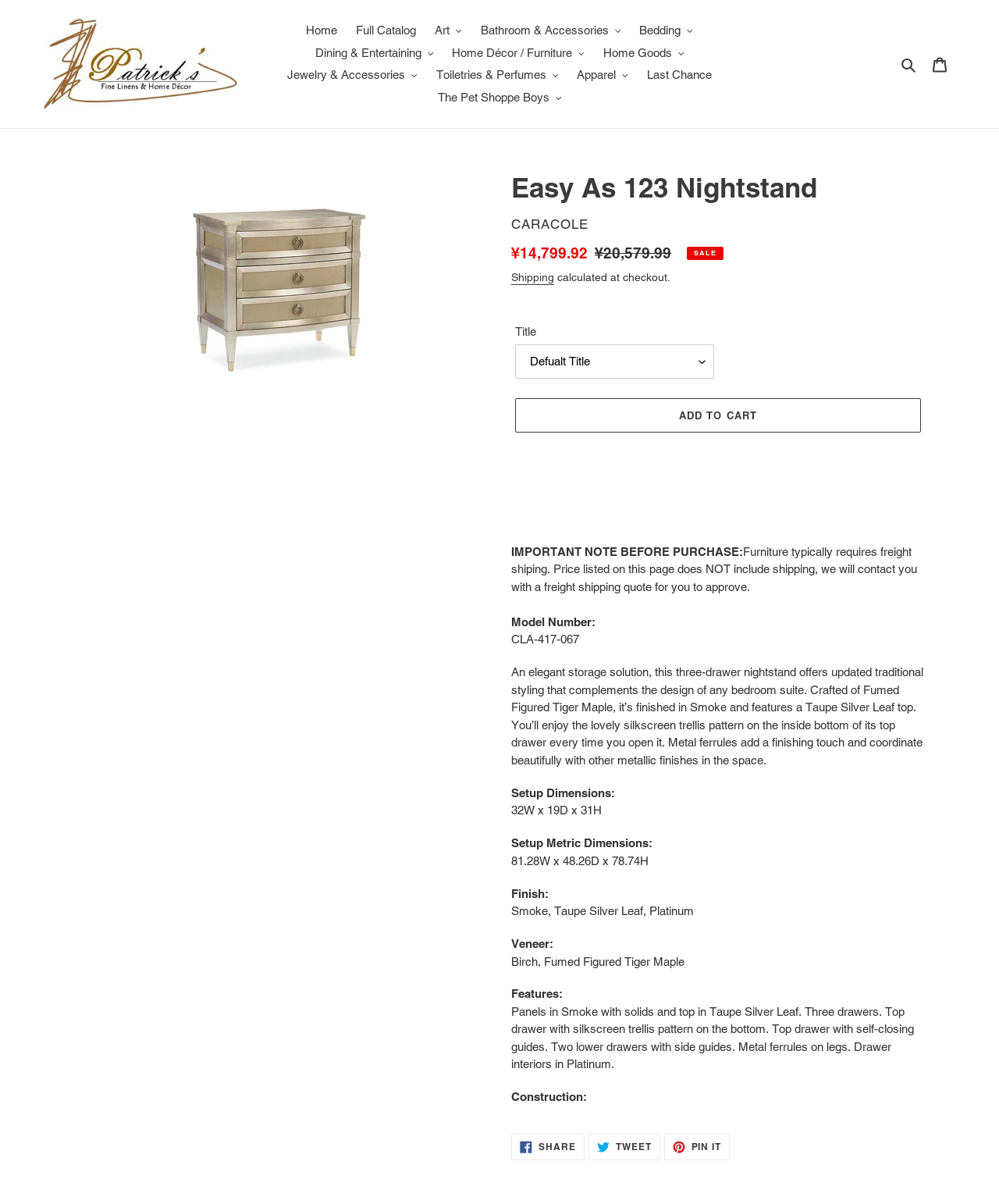Identify the bounding box coordinates of the clickable region required to complete the instruction: "Call (888) 477-0888". The coordinates should be given as four float numbers within the range of 0 and 1, i.e., [left, top, right, bottom].

None